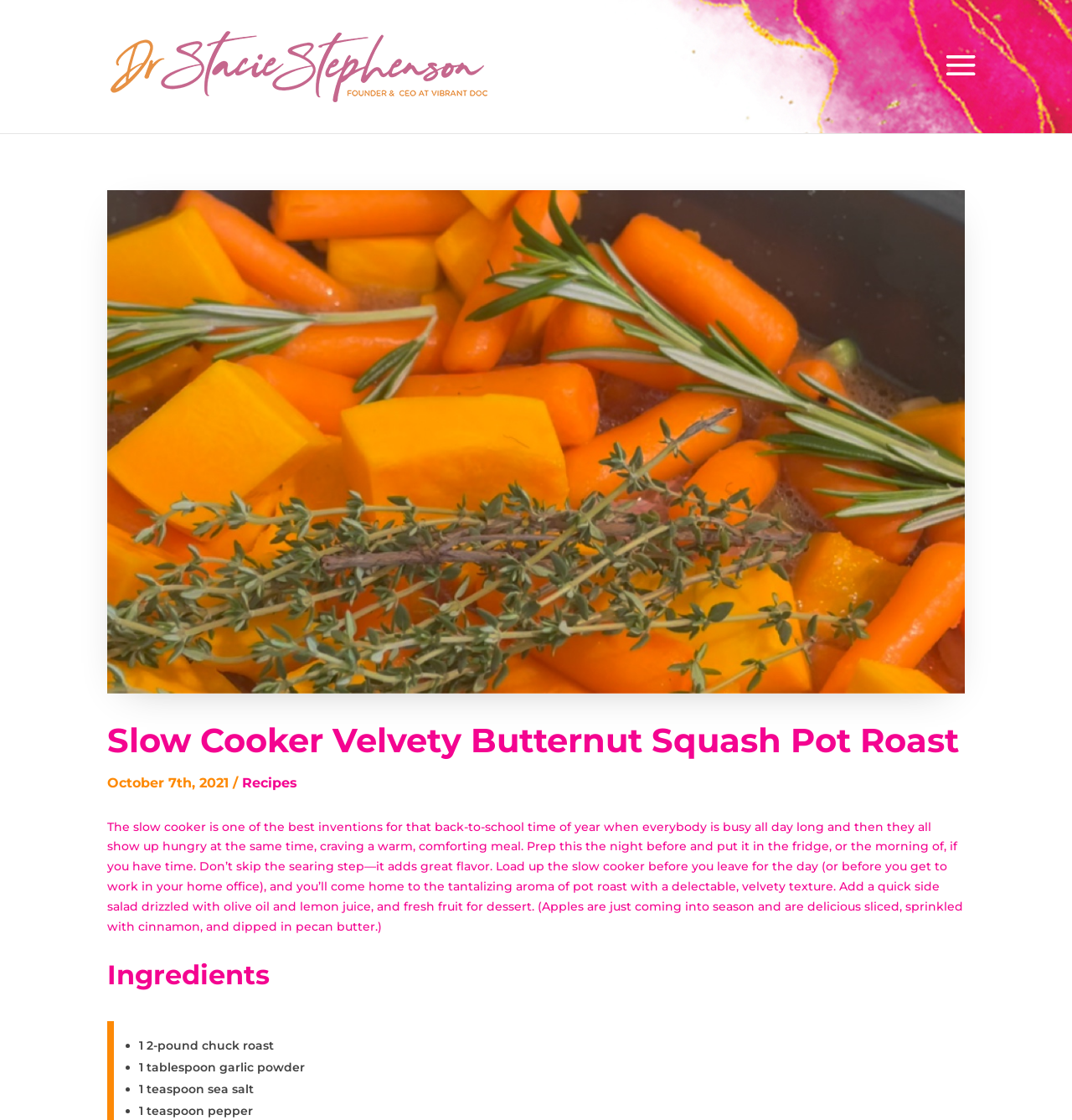Offer a detailed explanation of the webpage layout and contents.

This webpage is about a recipe for Slow Cooker Velvety Butternut Squash Pot Roast. At the top, there is a link to "Dr. Stacie Stephenson" accompanied by an image of the same name, positioned on the left side of the page. Below this, there is a large image that takes up most of the width of the page.

The main content of the page starts with a heading that displays the title of the recipe, "Slow Cooker Velvety Butternut Squash Pot Roast", which is centered near the top of the page. Underneath this, there is a line of text that shows the date "October 7th, 2021" and a link to "Recipes" on the right side.

The main article begins with a paragraph of text that describes the benefits of using a slow cooker, especially during busy times of the year. The text is positioned below the title and date, and spans most of the width of the page. The paragraph is followed by a heading that says "Ingredients", which is centered below the main text.

The ingredients list is presented in a bulleted format, with each item on a new line. There are five ingredients listed, including a 2-pound chuck roast, garlic powder, sea salt, pepper, and others. Each ingredient is preceded by a bullet point, and the text is aligned to the left side of the page.